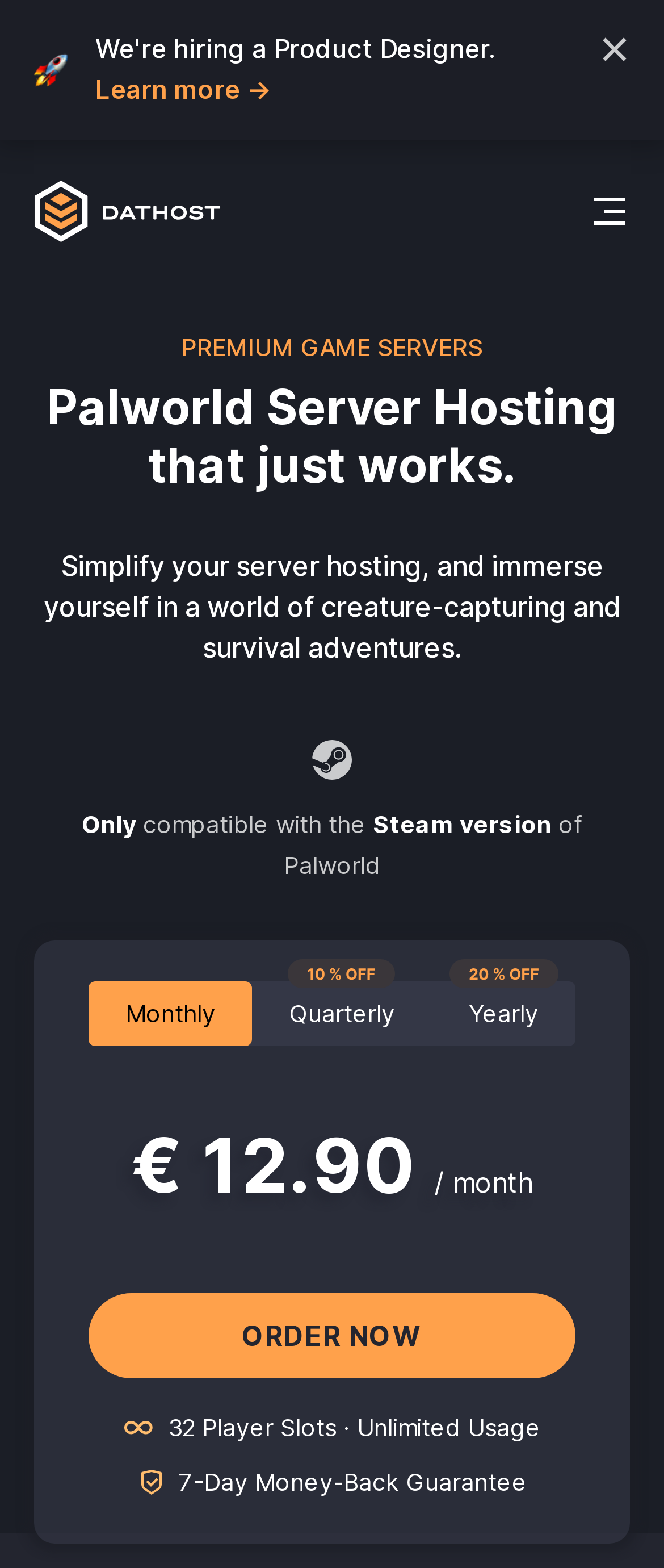What is the minimum number of player slots available?
Look at the image and respond with a one-word or short phrase answer.

32